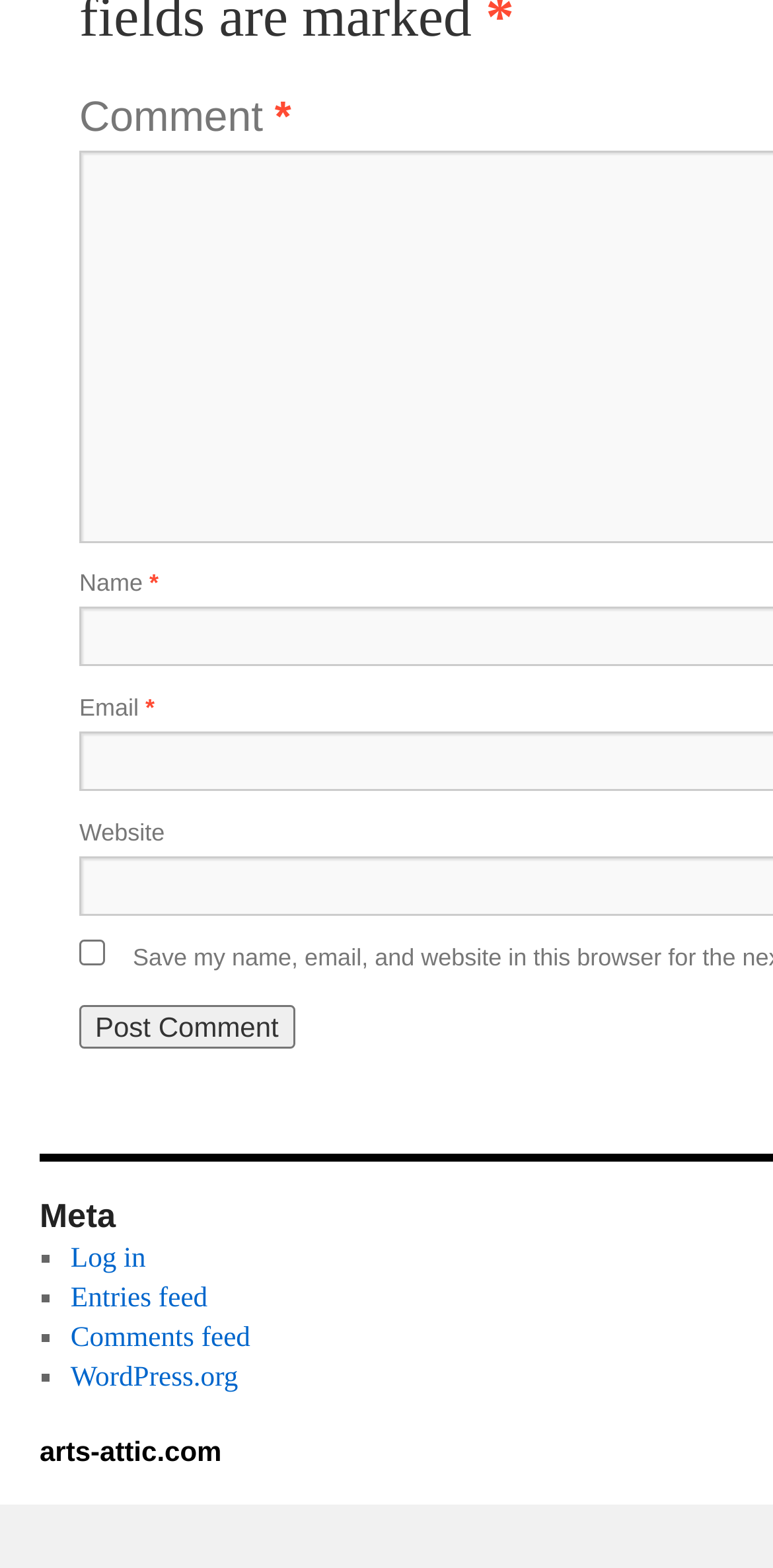Find the UI element described as: "WordPress.org" and predict its bounding box coordinates. Ensure the coordinates are four float numbers between 0 and 1, [left, top, right, bottom].

[0.091, 0.917, 0.308, 0.937]